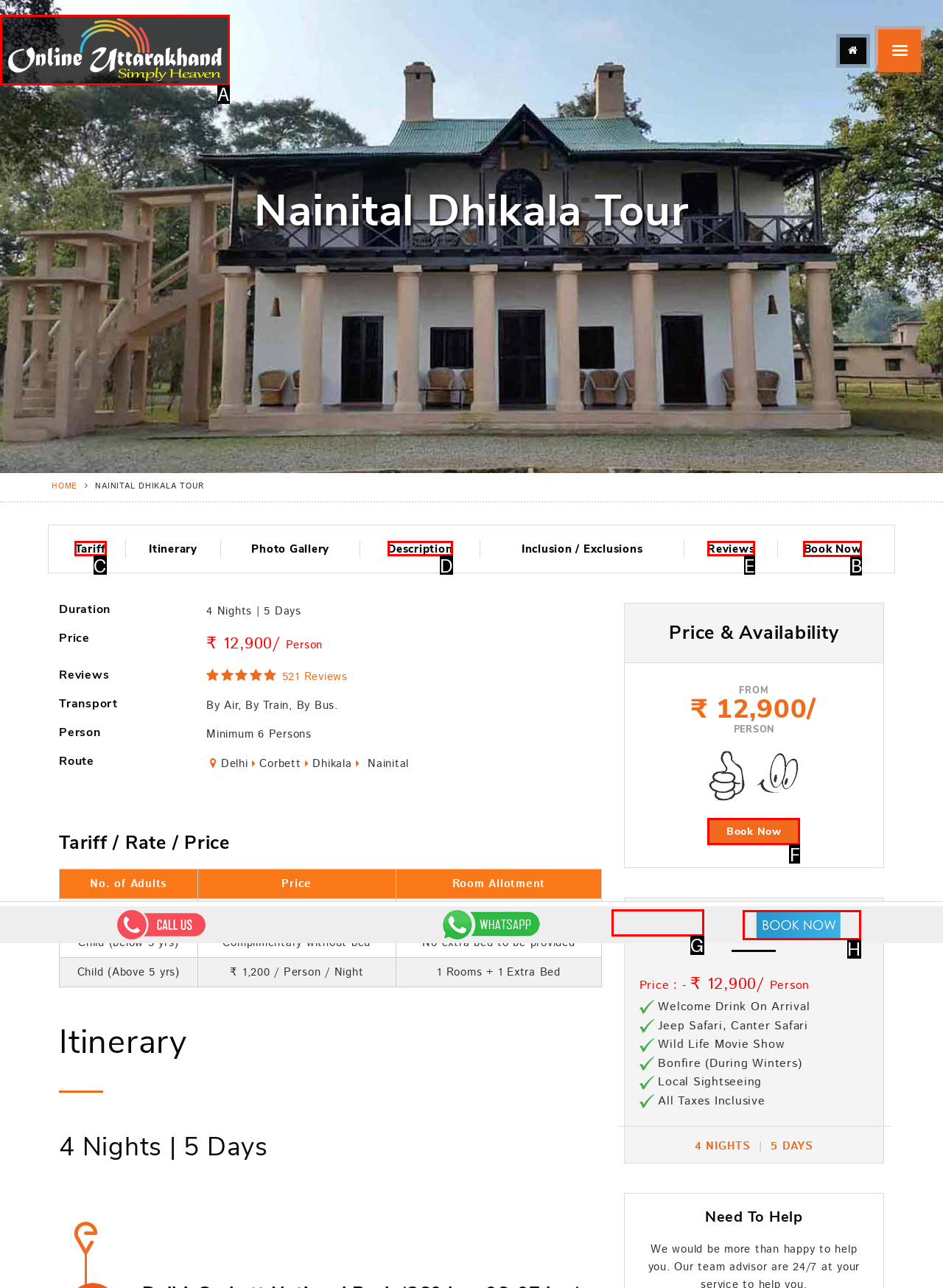Select the appropriate HTML element that needs to be clicked to finish the task: Click on the 'Book Now' button
Reply with the letter of the chosen option.

B